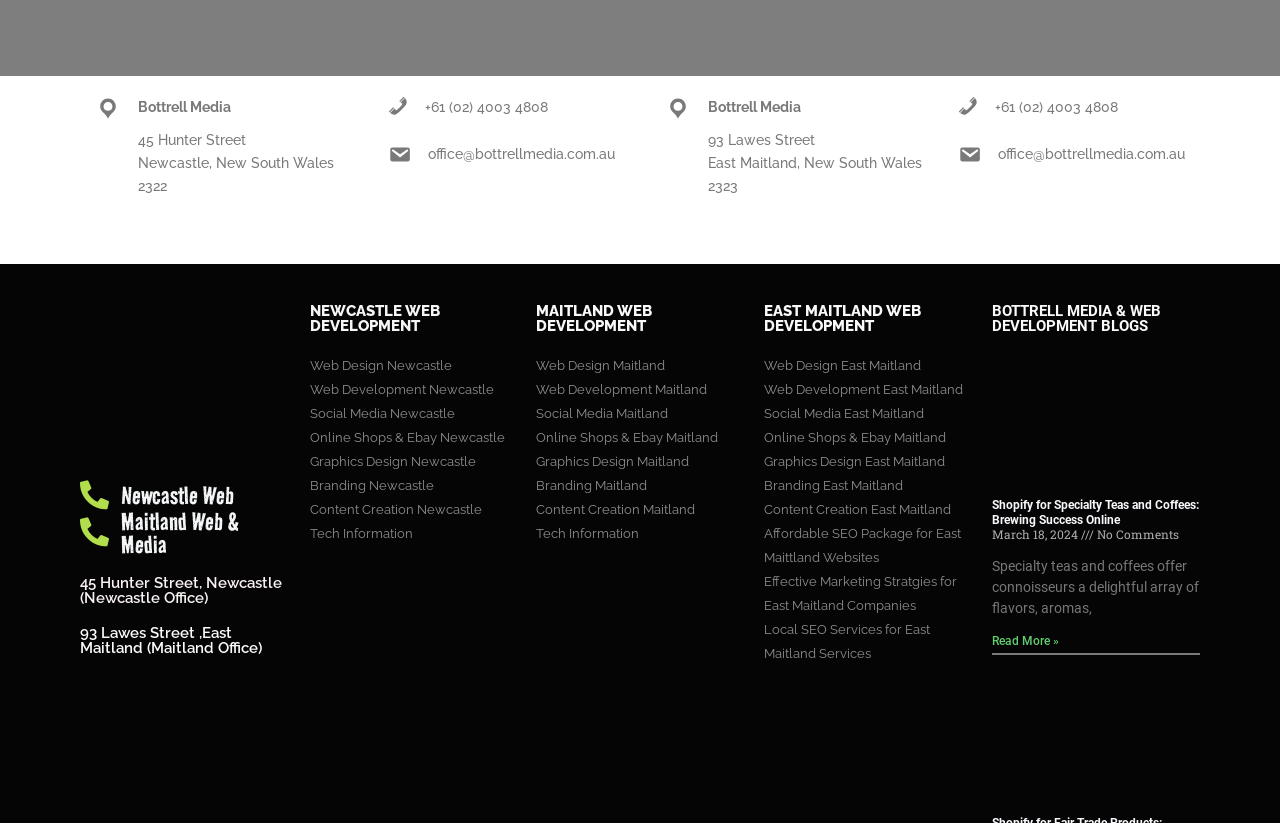Please provide a detailed answer to the question below based on the screenshot: 
How many offices does Bottrell Media have?

Based on the webpage, I can see two addresses listed: 45 Hunter Street, Newcastle, and 93 Lawes Street, East Maitland. These addresses are likely the locations of the two offices.